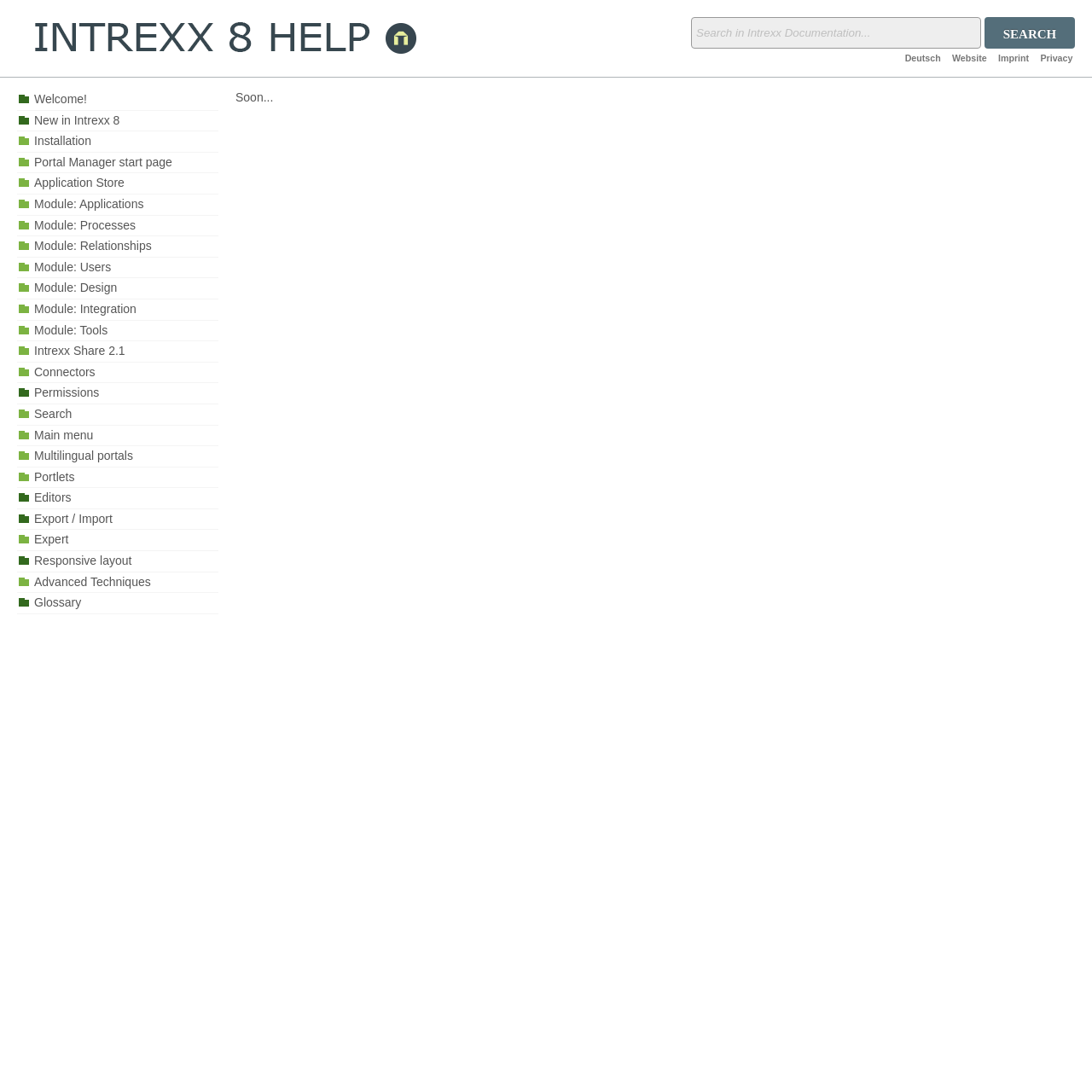What is the topic of the 'Welcome!' menu item?
Please give a well-detailed answer to the question.

The 'Welcome!' menu item is located at the top of the menu, and its position suggests that it may be an introductory or overview topic. The lack of additional context or description also suggests that it may be a general introduction to Intrexx or its documentation.